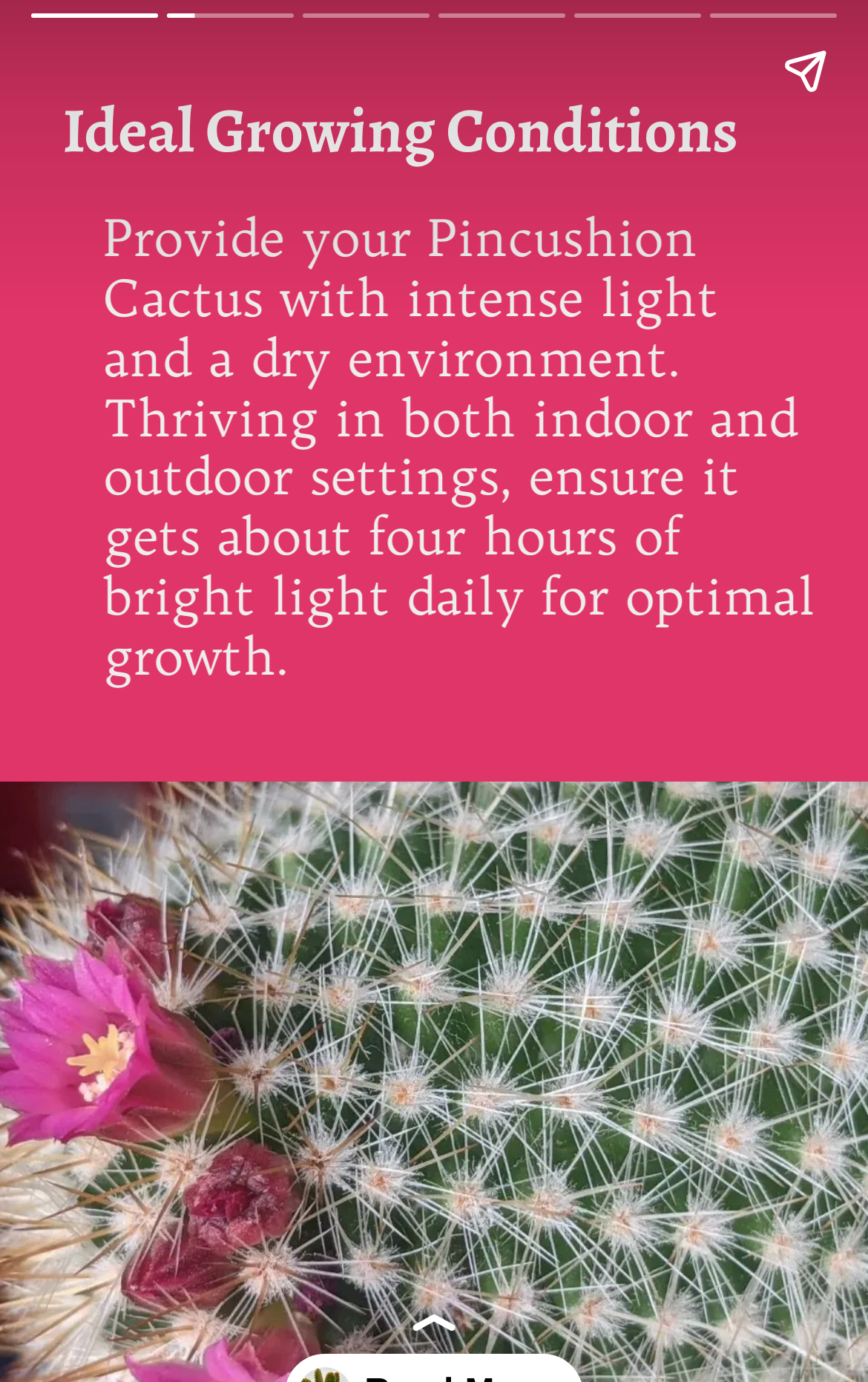Provide an in-depth caption for the webpage.

This webpage is about the Pincushion Cactus Easy Care Guide, specifically focusing on providing ideal growing conditions for the plant. At the top, there is a heading that sets the tone for the page, mentioning the importance of intense light and a dry environment for the cactus to thrive. 

Below this heading, there is a subheading titled "Ideal Growing Conditions" which is positioned near the top-left corner of the page. To the right of this subheading, there is an image that takes up a small portion of the page. 

On the top-left corner of the page, there is a complementary section that spans the entire width of the page. This section is relatively short, taking up about a quarter of the page's height. 

On the top-right corner of the page, there is a "Share story" button. On the left and right sides of the page, near the bottom, there are "Previous page" and "Next page" buttons, respectively.